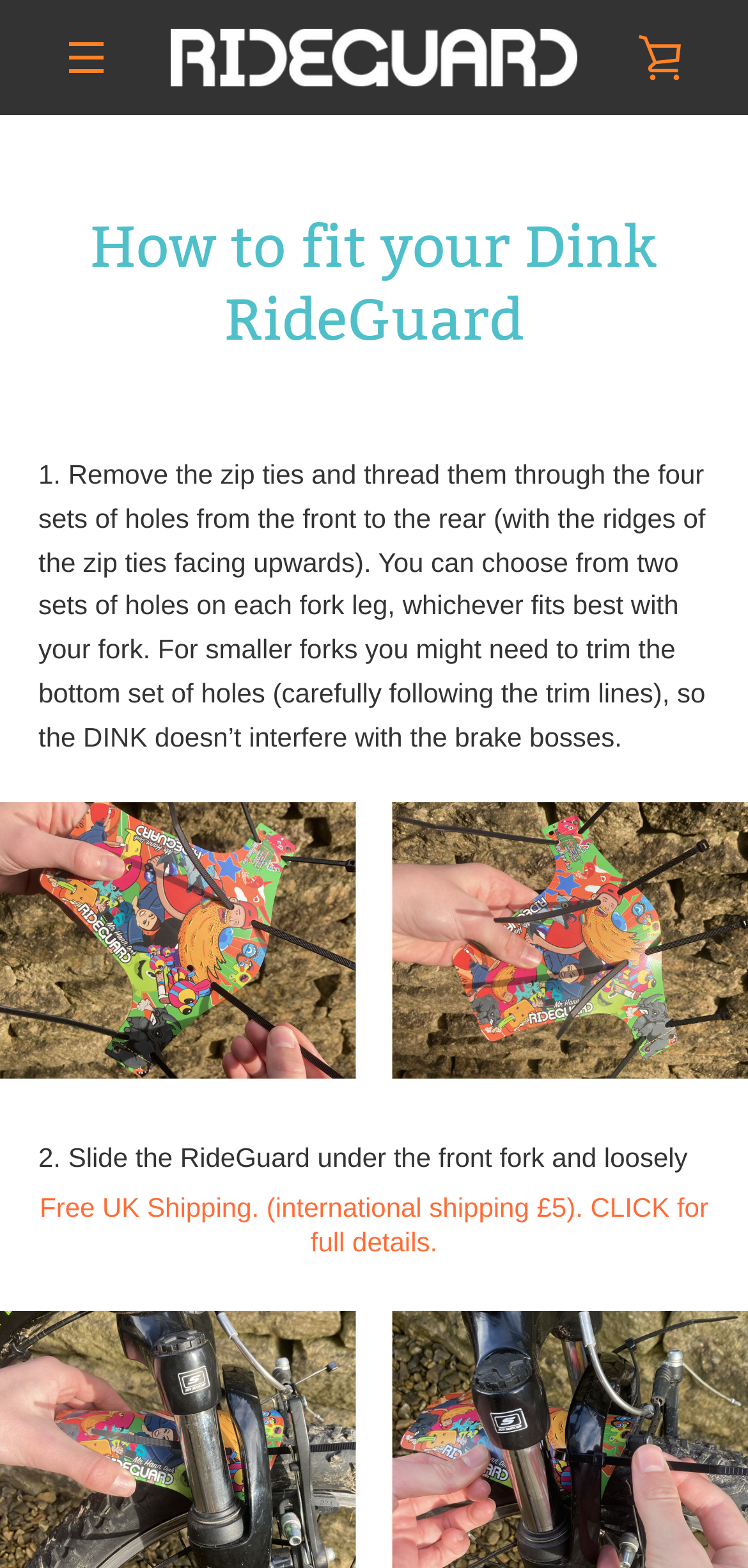Point out the bounding box coordinates of the section to click in order to follow this instruction: "Click the 'VIEW CART' link".

[0.821, 0.006, 0.949, 0.067]